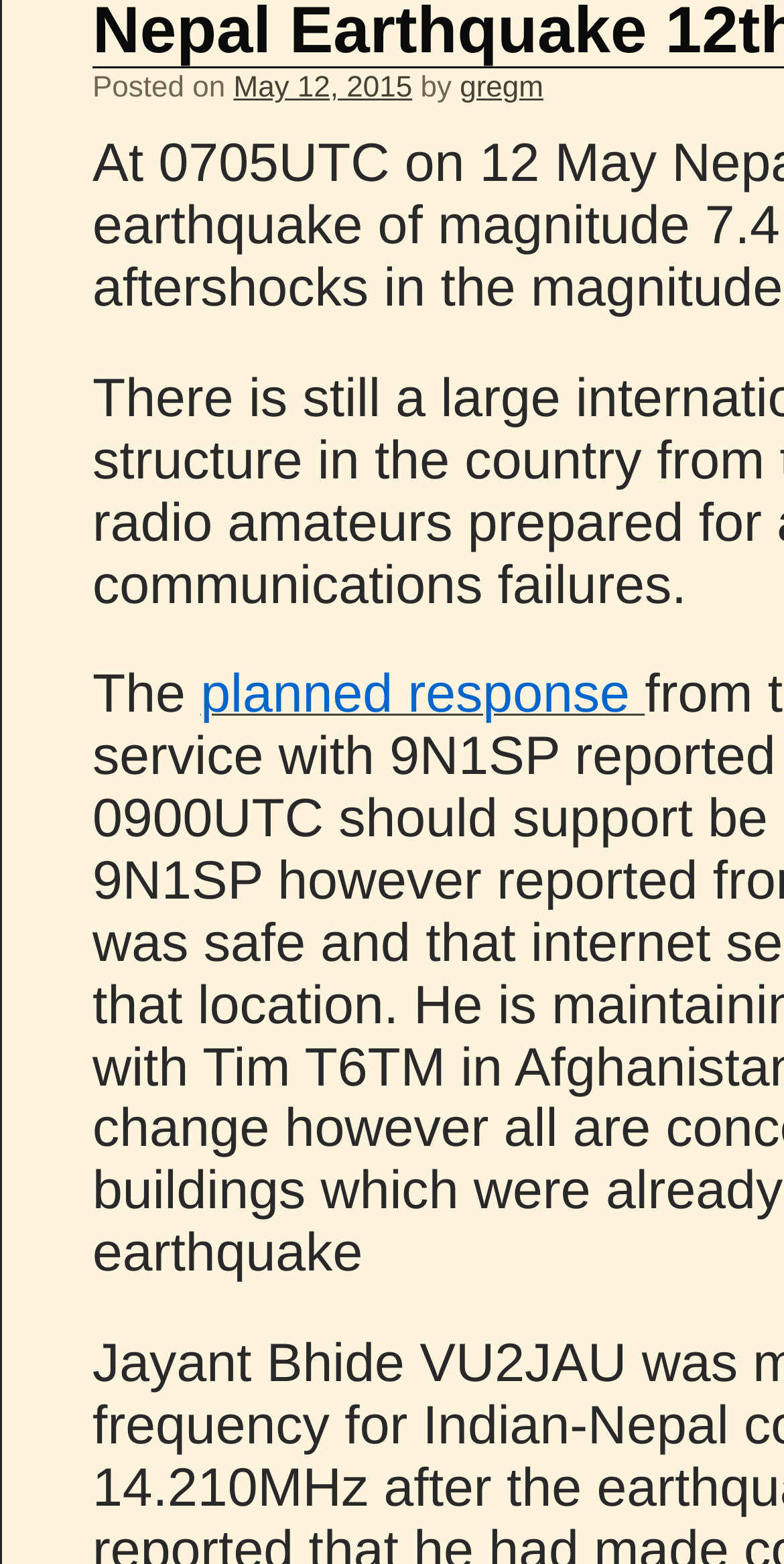Determine the bounding box coordinates for the HTML element described here: "Send Inquiry".

None